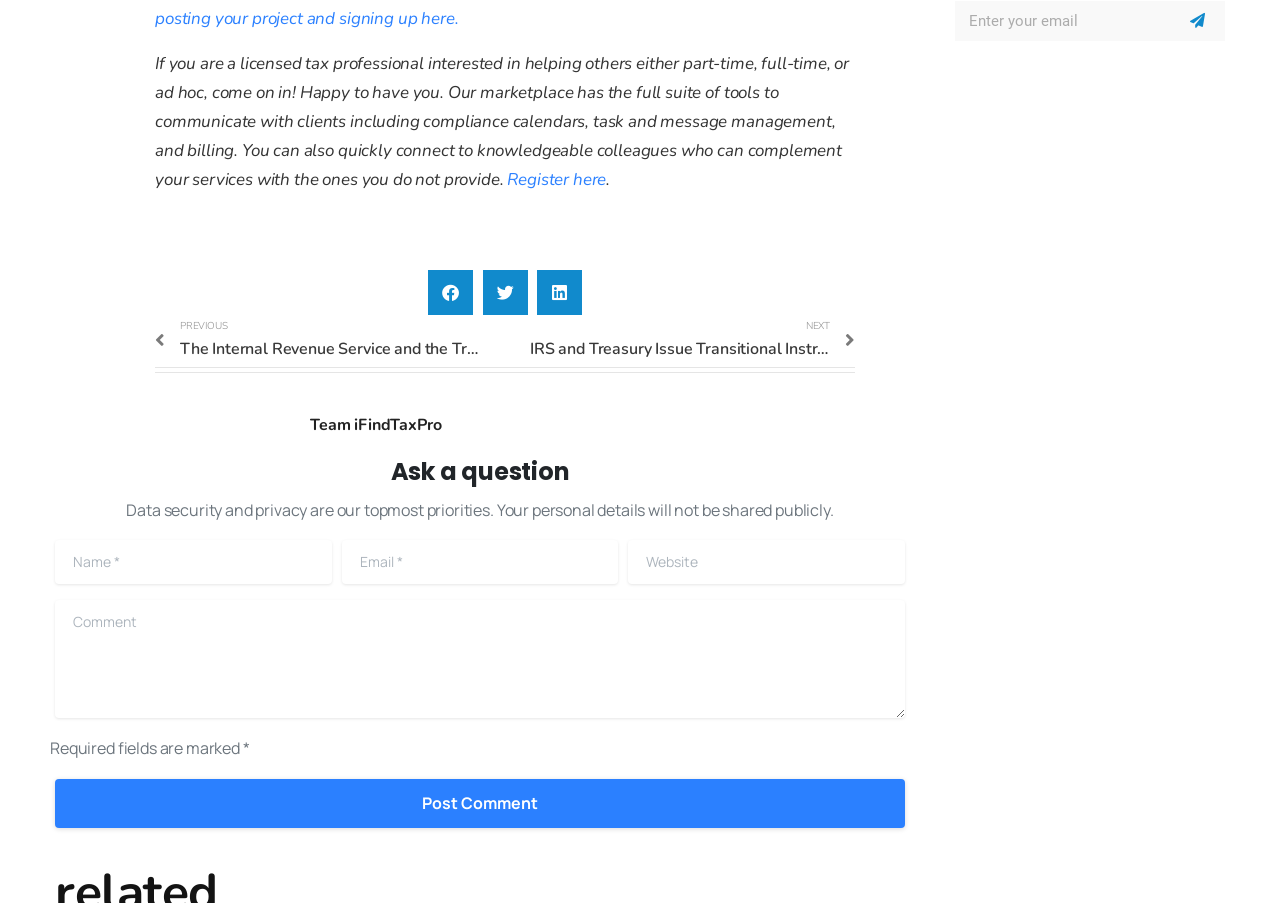Pinpoint the bounding box coordinates of the clickable area necessary to execute the following instruction: "Enter your name". The coordinates should be given as four float numbers between 0 and 1, namely [left, top, right, bottom].

[0.043, 0.59, 0.259, 0.637]